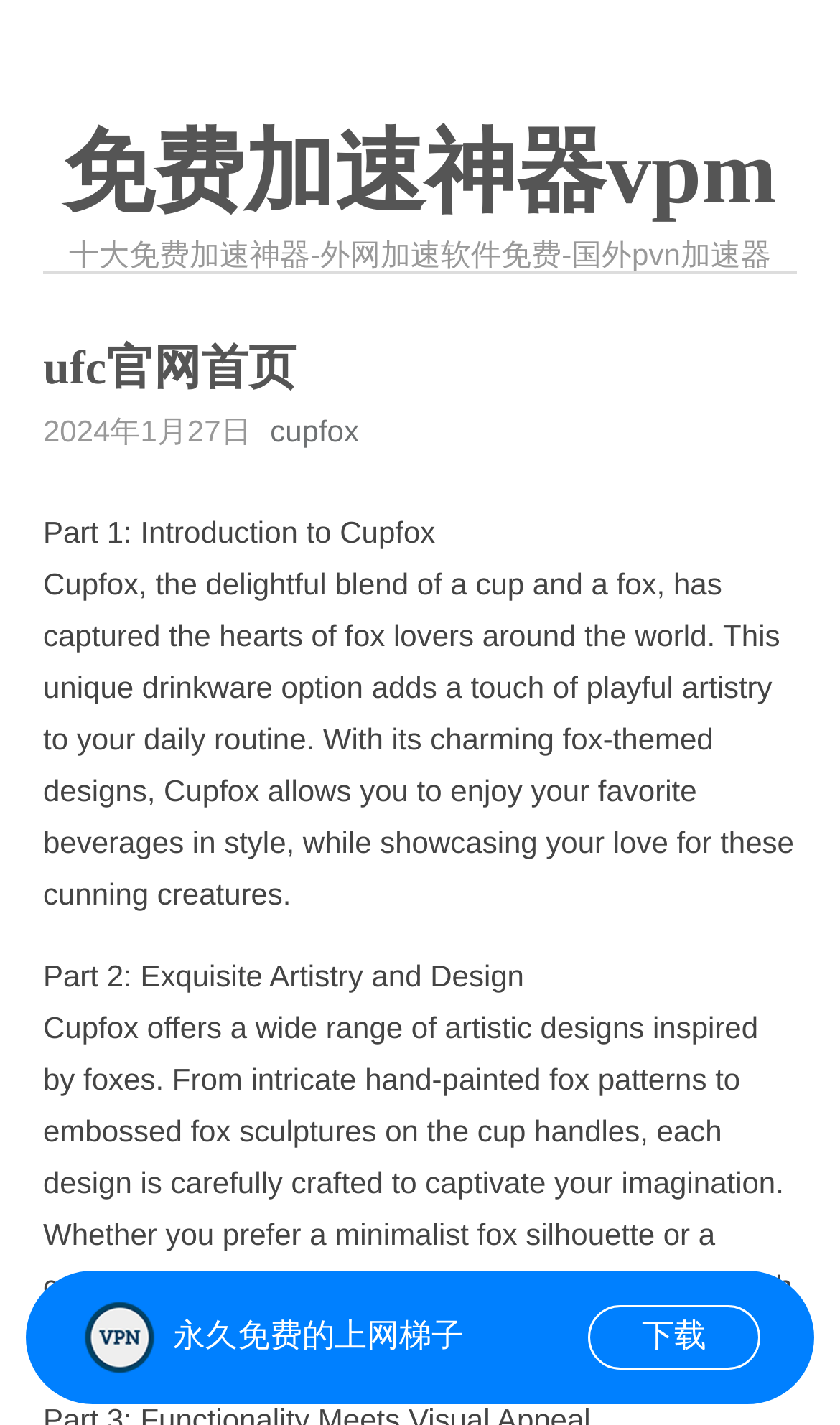Please answer the following question using a single word or phrase: 
What is the inspiration for Cupfox designs?

Foxes